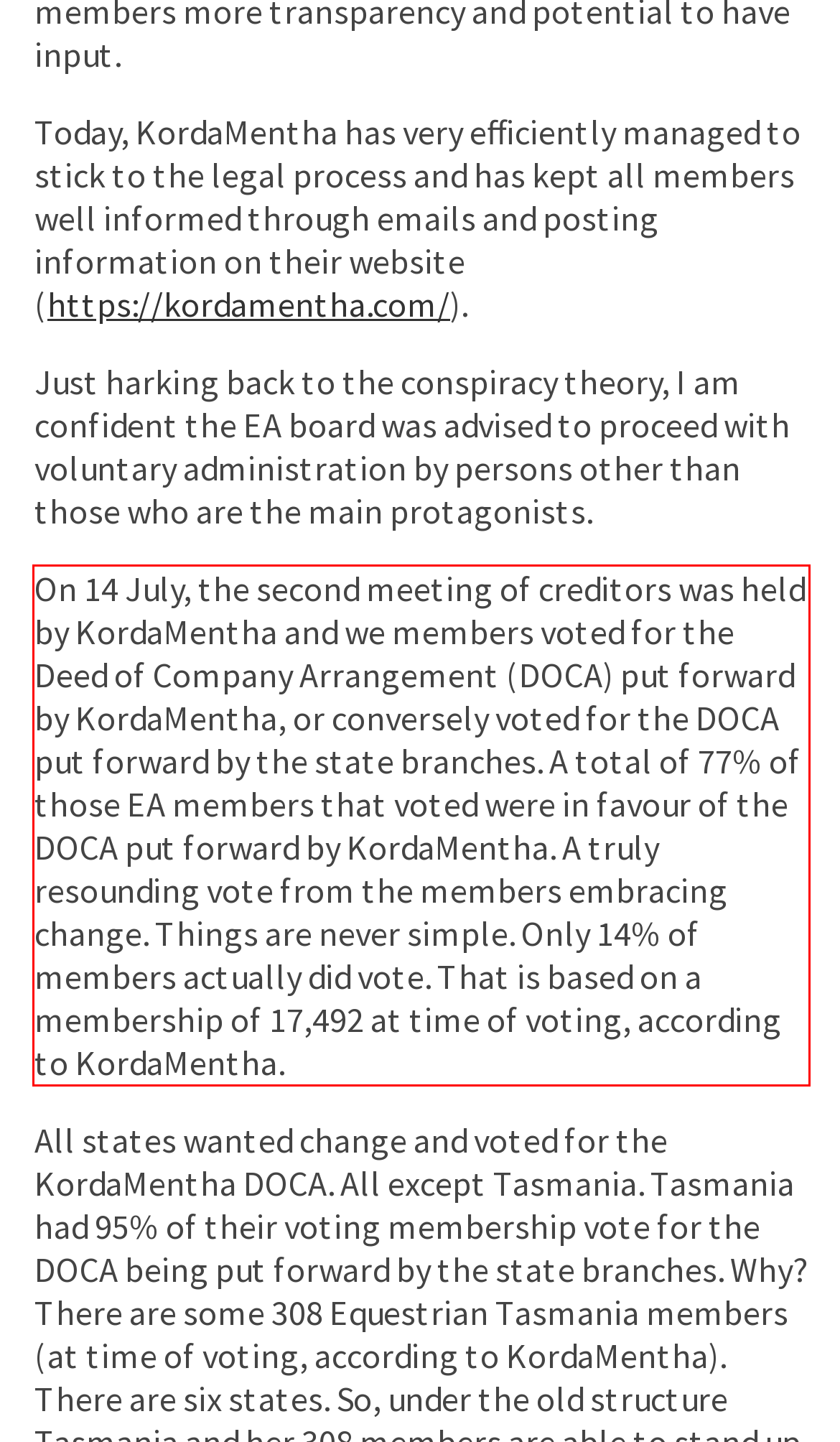You are provided with a webpage screenshot that includes a red rectangle bounding box. Extract the text content from within the bounding box using OCR.

On 14 July, the second meeting of creditors was held by KordaMentha and we members voted for the Deed of Company Arrangement (DOCA) put forward by KordaMentha, or conversely voted for the DOCA put forward by the state branches. A total of 77% of those EA members that voted were in favour of the DOCA put forward by KordaMentha. A truly resounding vote from the members embracing change. Things are never simple. Only 14% of members actually did vote. That is based on a membership of 17,492 at time of voting, according to KordaMentha.